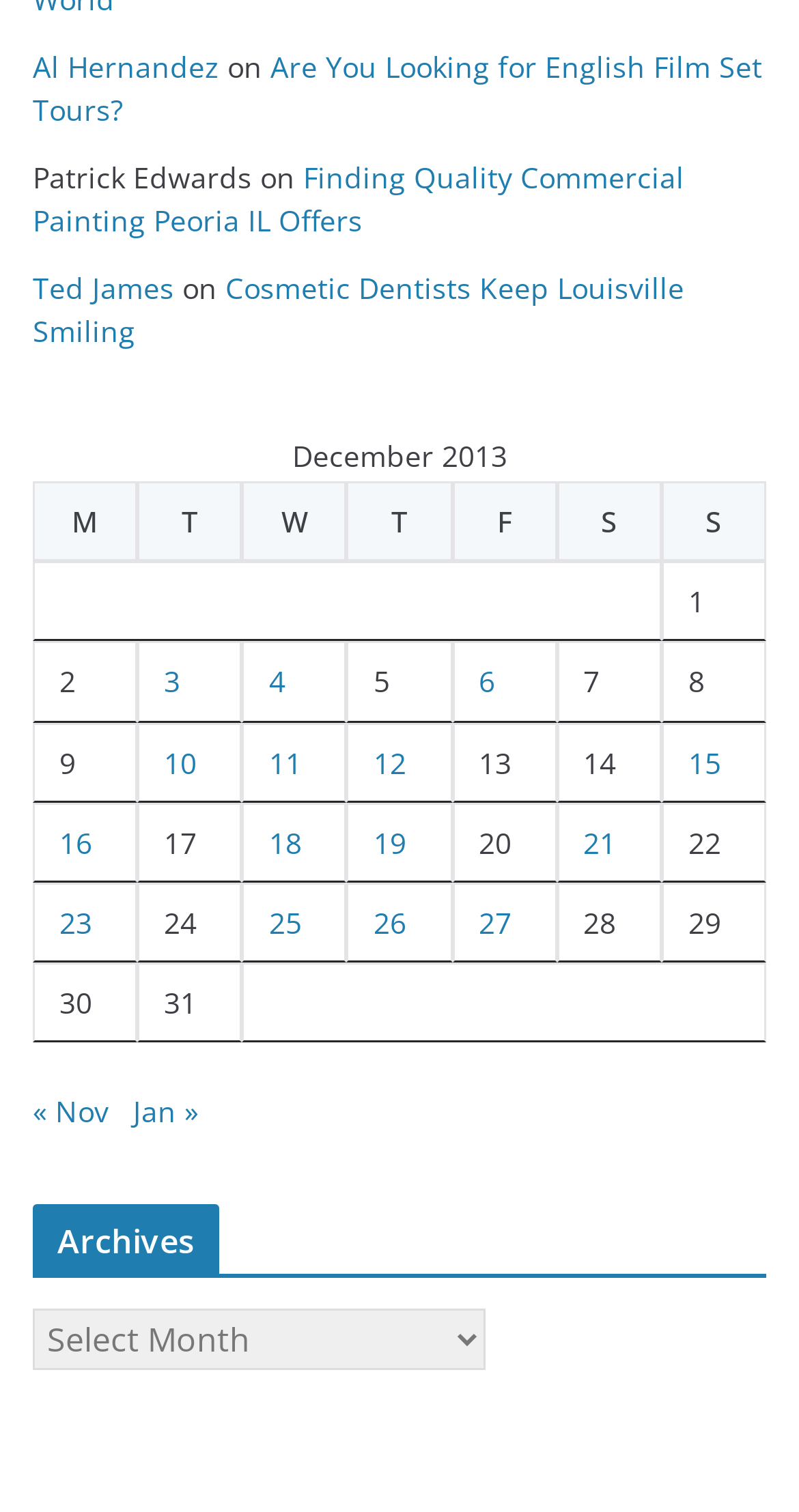From the webpage screenshot, identify the region described by « Nov. Provide the bounding box coordinates as (top-left x, top-left y, bottom-right x, bottom-right y), with each value being a floating point number between 0 and 1.

[0.041, 0.722, 0.136, 0.748]